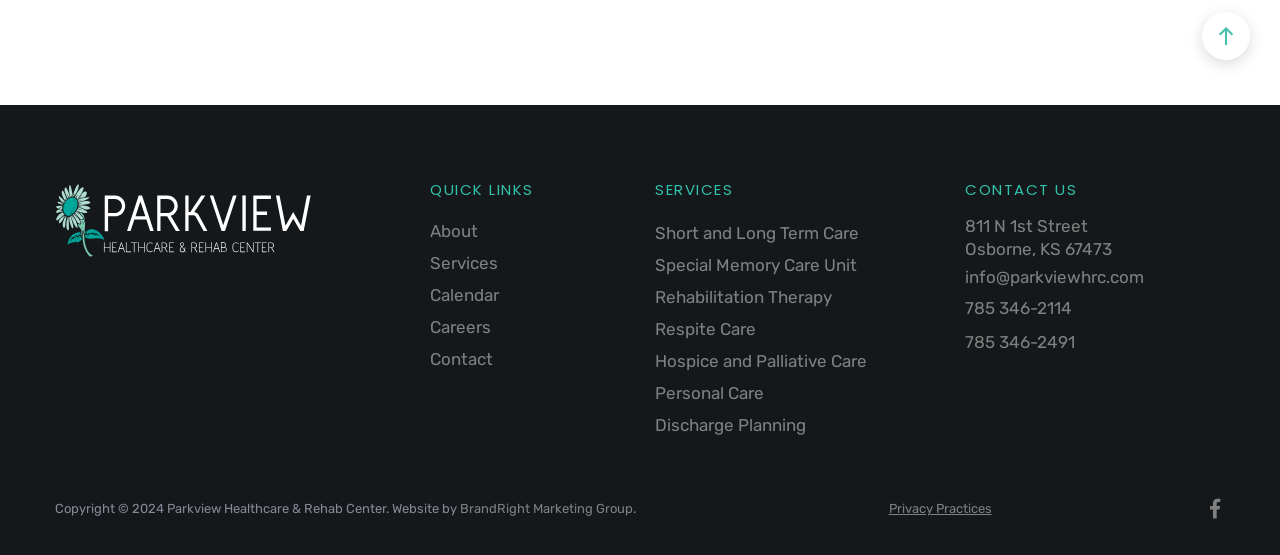Please determine the bounding box coordinates of the element to click on in order to accomplish the following task: "View Rehabilitation Therapy". Ensure the coordinates are four float numbers ranging from 0 to 1, i.e., [left, top, right, bottom].

[0.512, 0.517, 0.65, 0.553]